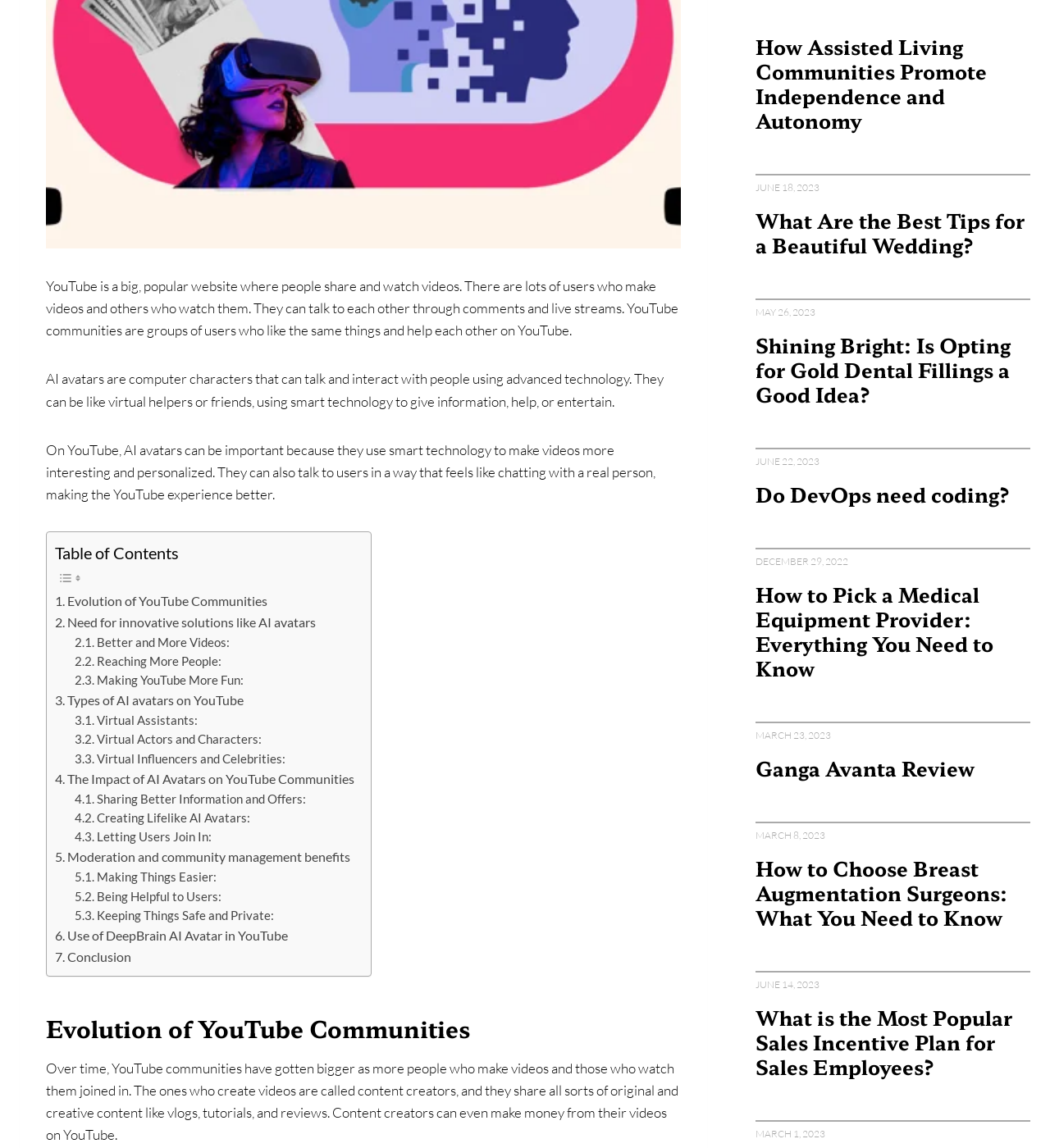Provide the bounding box coordinates in the format (top-left x, top-left y, bottom-right x, bottom-right y). All values are floating point numbers between 0 and 1. Determine the bounding box coordinate of the UI element described as: Keeping Things Safe and Private:

[0.071, 0.789, 0.261, 0.806]